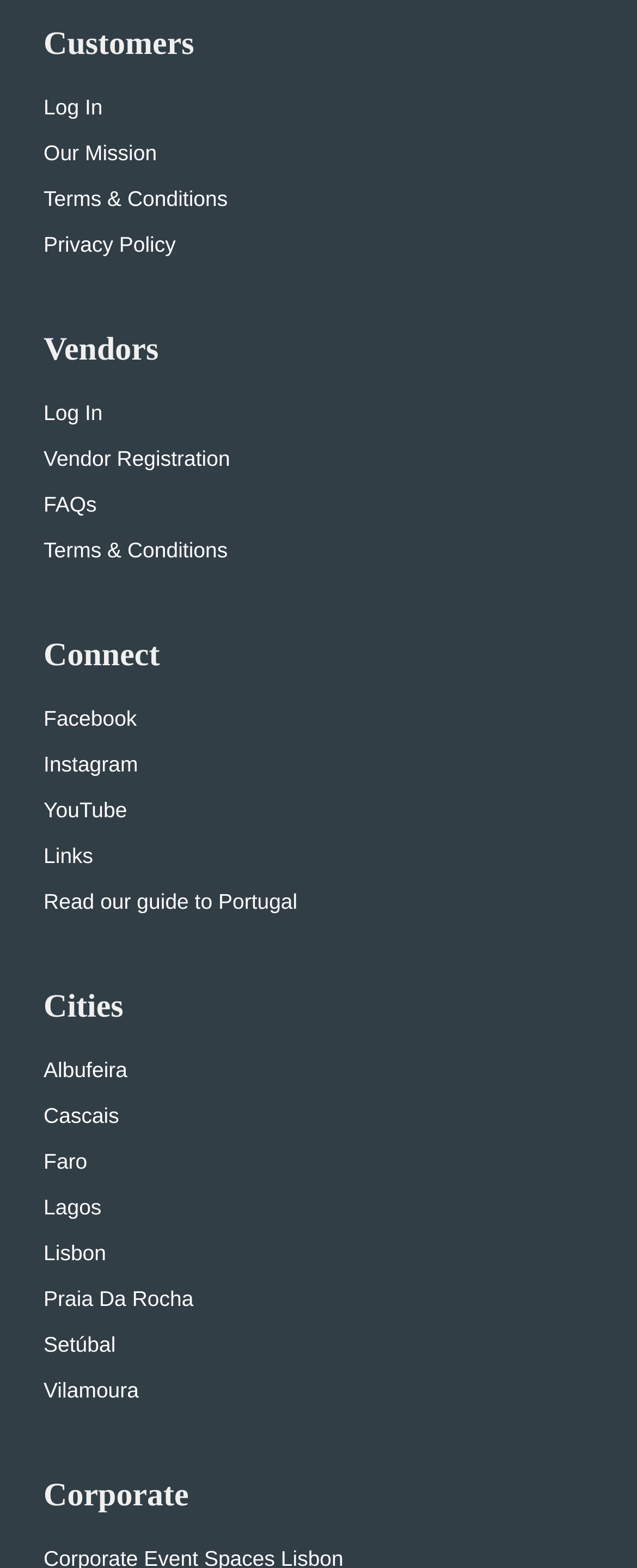Given the description "Terms & Conditions", provide the bounding box coordinates of the corresponding UI element.

[0.068, 0.119, 0.357, 0.135]